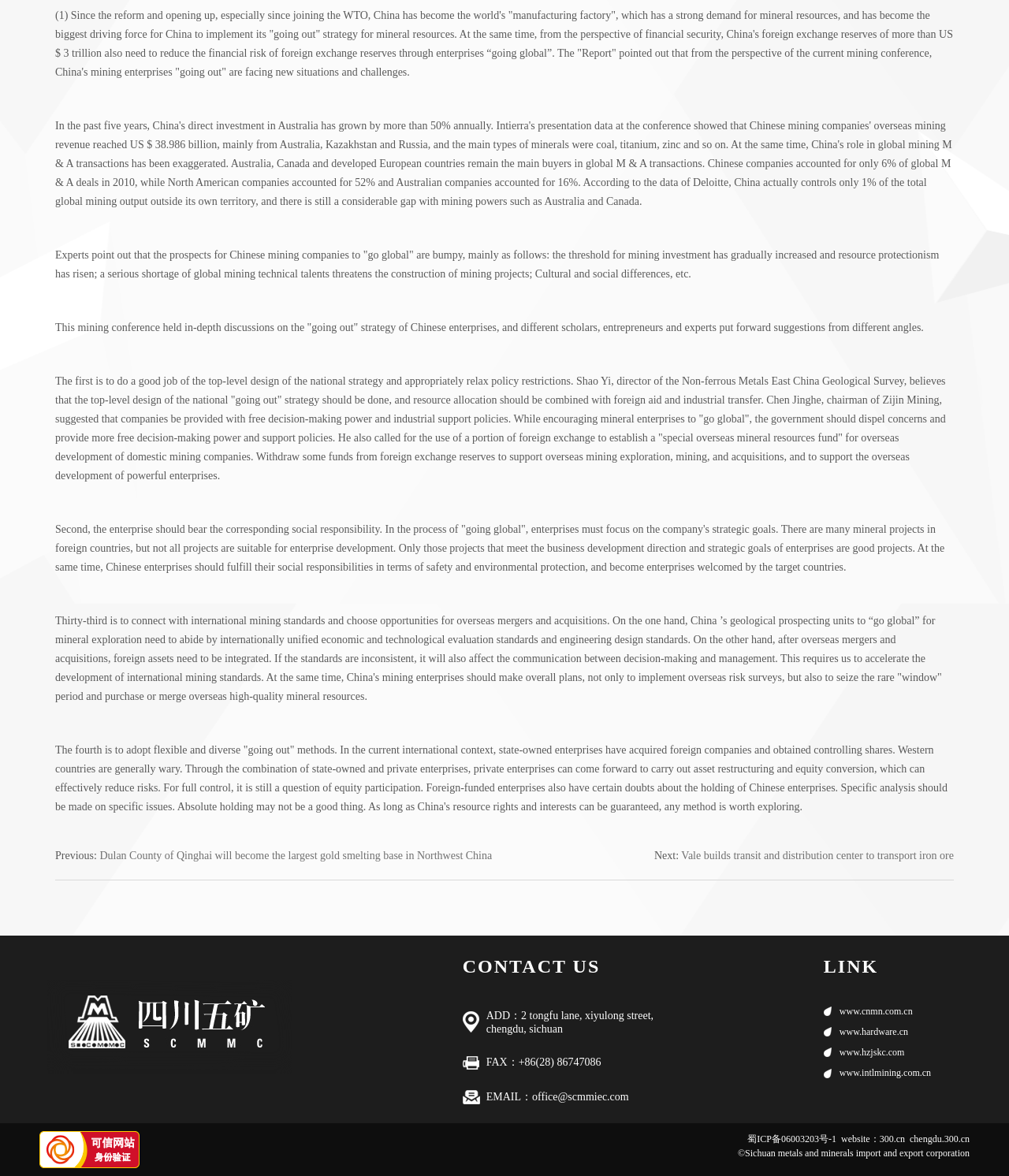Determine the bounding box coordinates of the element's region needed to click to follow the instruction: "Click the CONTACT US button". Provide these coordinates as four float numbers between 0 and 1, formatted as [left, top, right, bottom].

[0.458, 0.813, 0.595, 0.83]